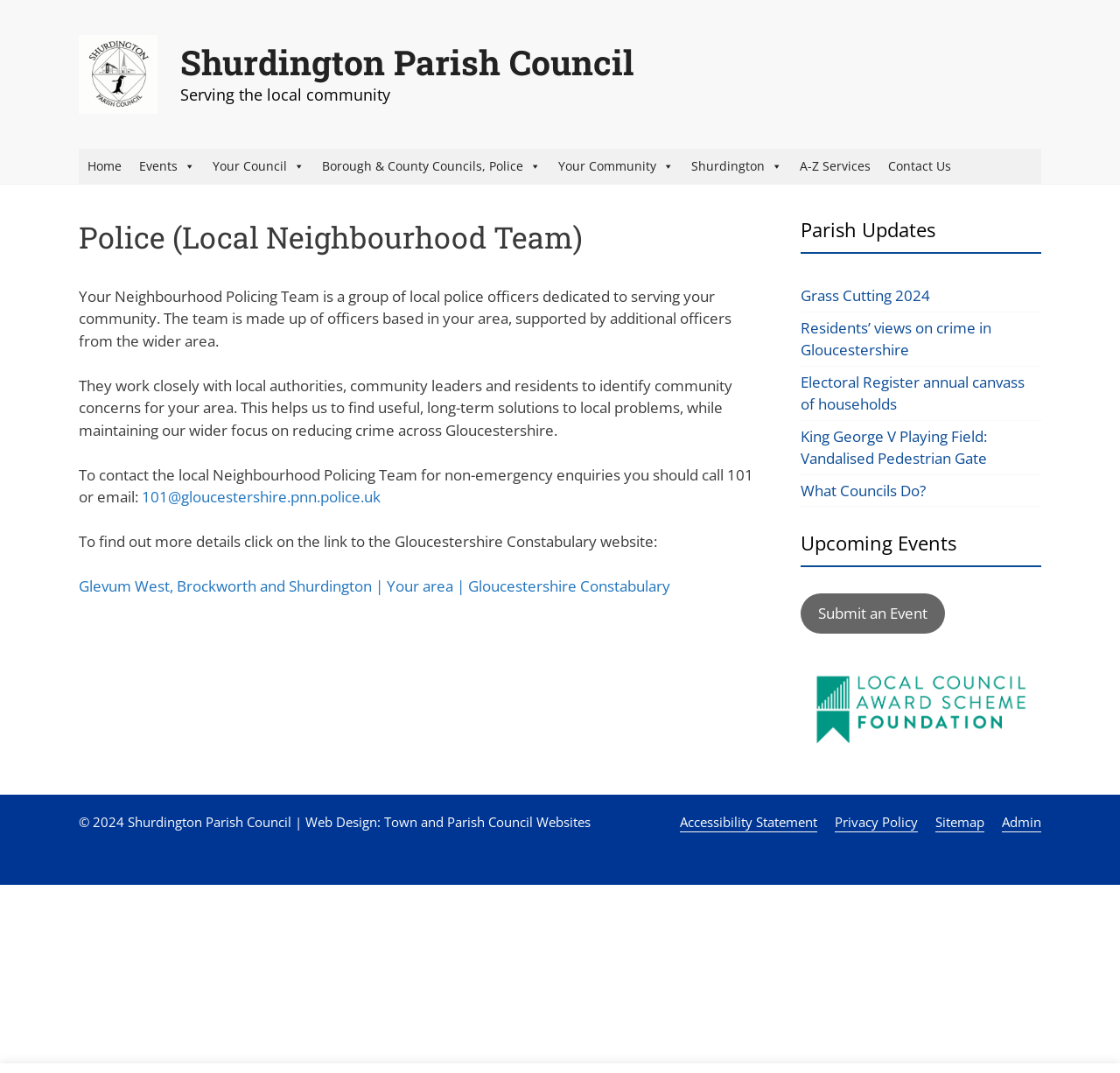Please locate the bounding box coordinates of the region I need to click to follow this instruction: "Submit an Event".

[0.715, 0.553, 0.844, 0.59]